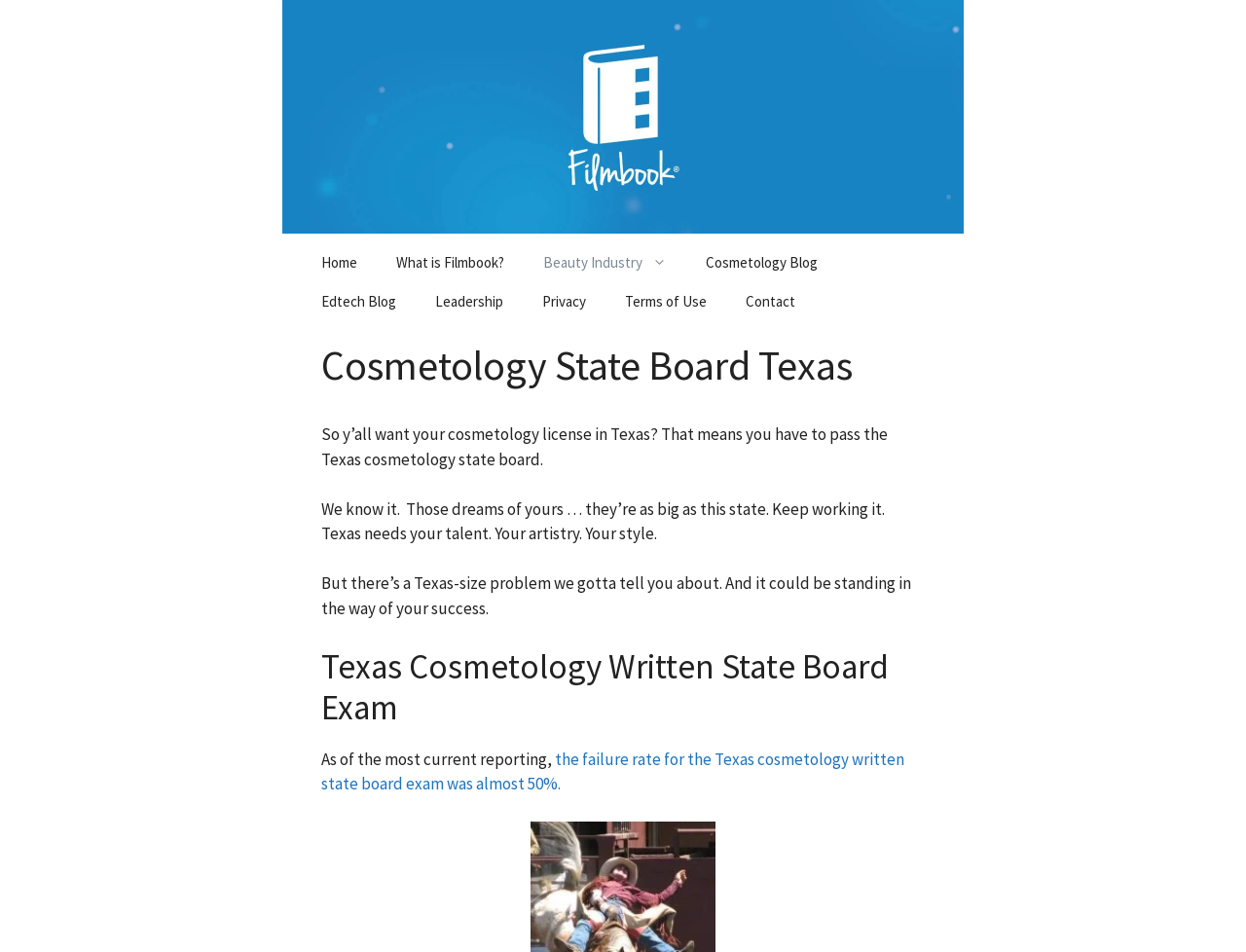Predict the bounding box coordinates of the area that should be clicked to accomplish the following instruction: "Click on the 'the failure rate for the Texas cosmetology written state board exam was almost 50%' link". The bounding box coordinates should consist of four float numbers between 0 and 1, i.e., [left, top, right, bottom].

[0.258, 0.786, 0.726, 0.835]